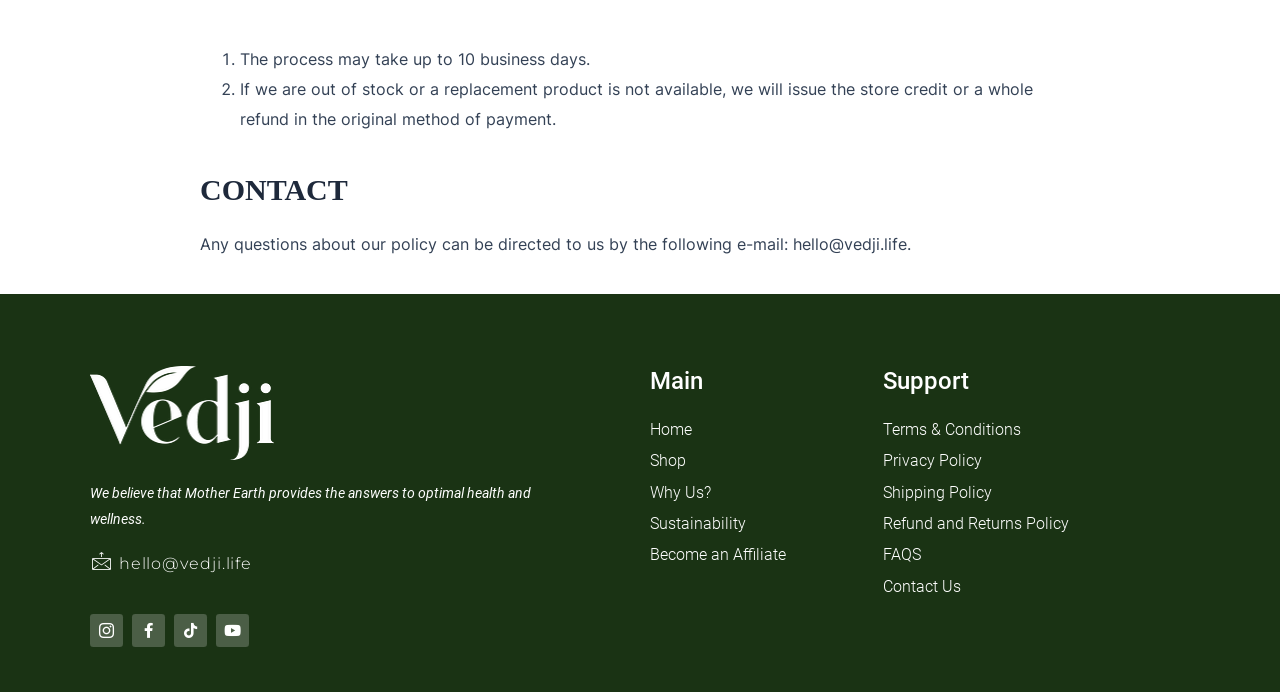Provide the bounding box coordinates of the HTML element this sentence describes: "Refund and Returns Policy". The bounding box coordinates consist of four float numbers between 0 and 1, i.e., [left, top, right, bottom].

[0.69, 0.738, 0.926, 0.776]